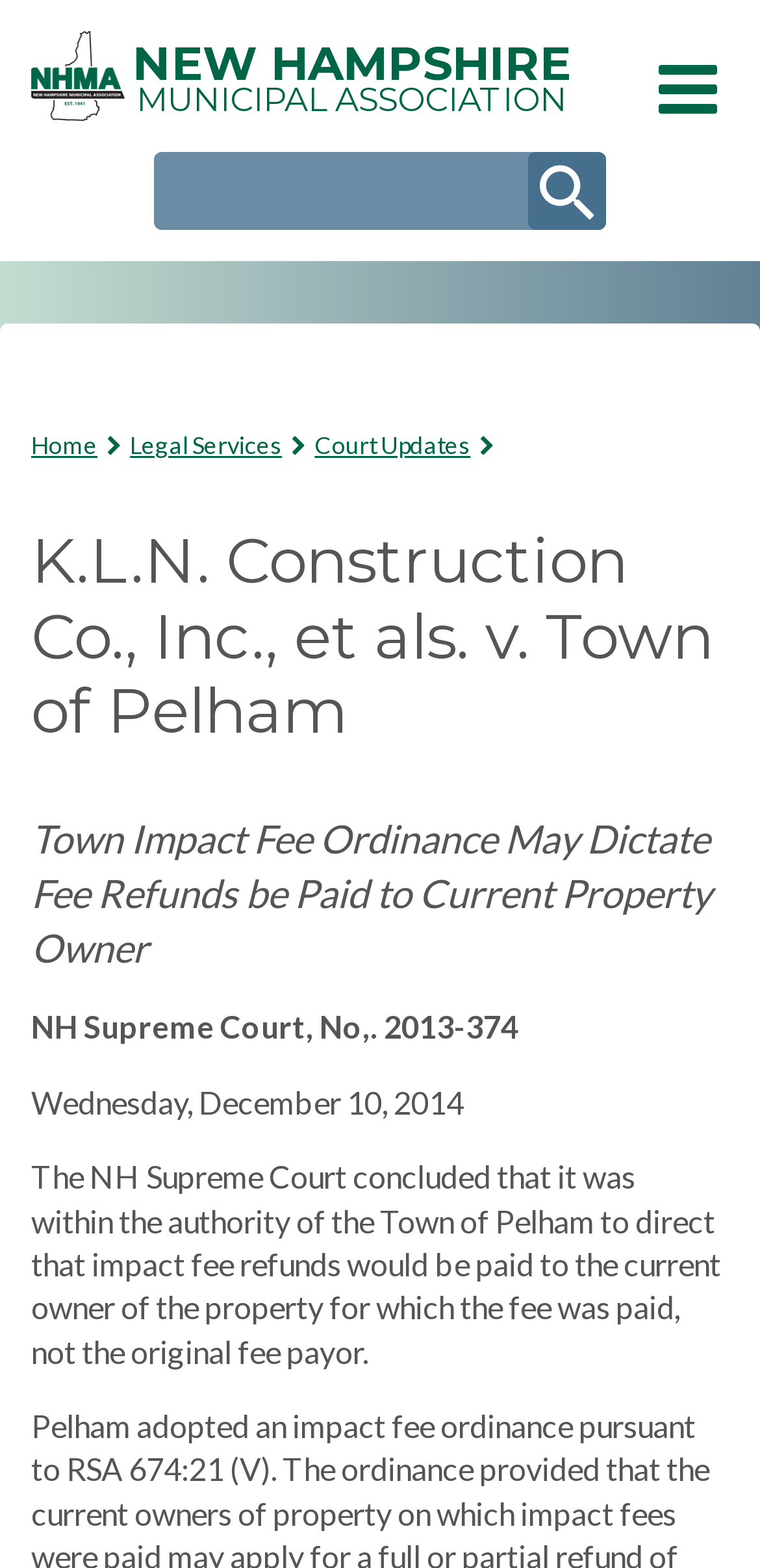Identify the bounding box coordinates for the region of the element that should be clicked to carry out the instruction: "Share via Facebook". The bounding box coordinates should be four float numbers between 0 and 1, i.e., [left, top, right, bottom].

None